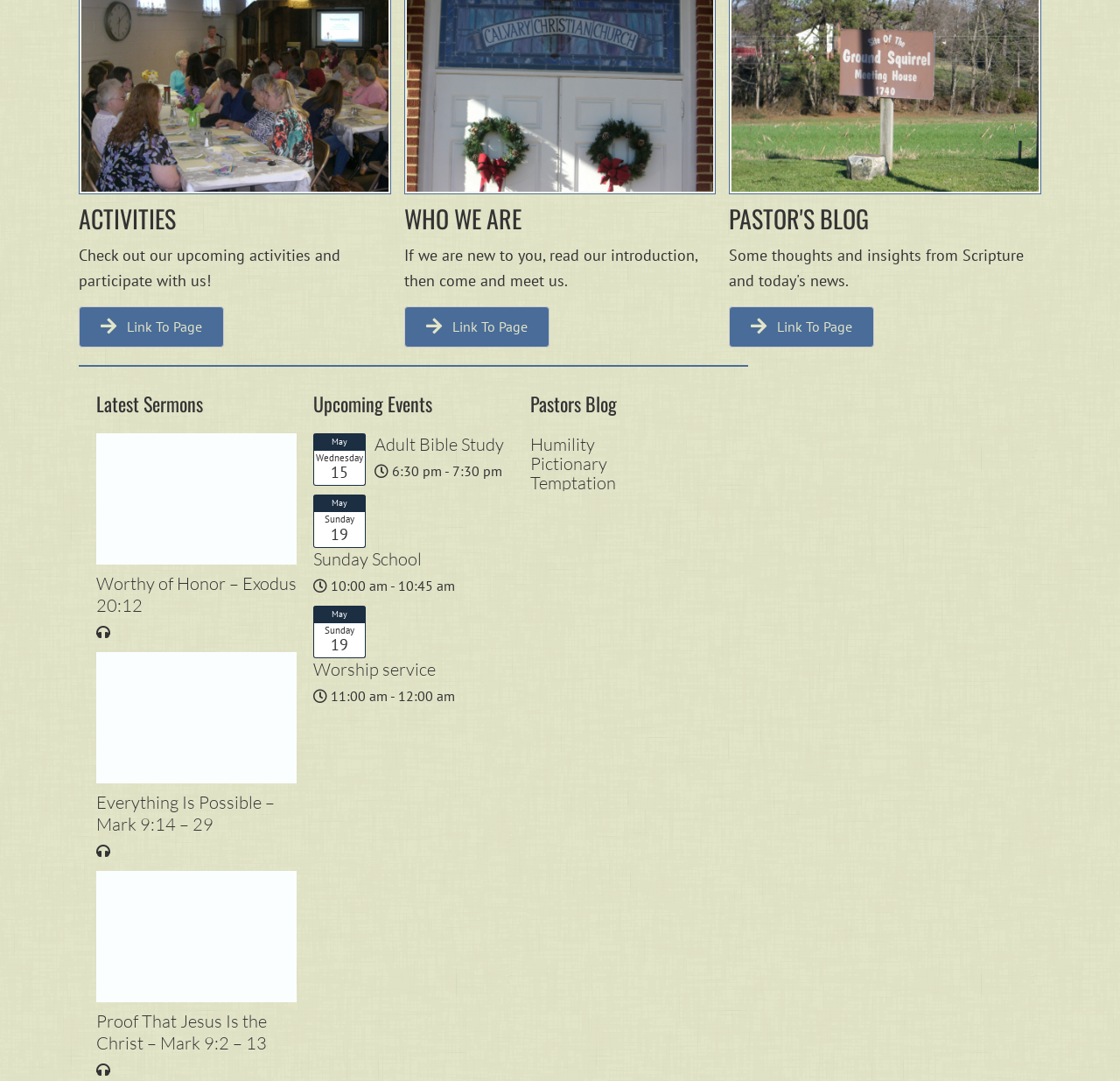Return the bounding box coordinates of the UI element that corresponds to this description: "Sunday School". The coordinates must be given as four float numbers in the range of 0 and 1, [left, top, right, bottom].

[0.28, 0.507, 0.376, 0.527]